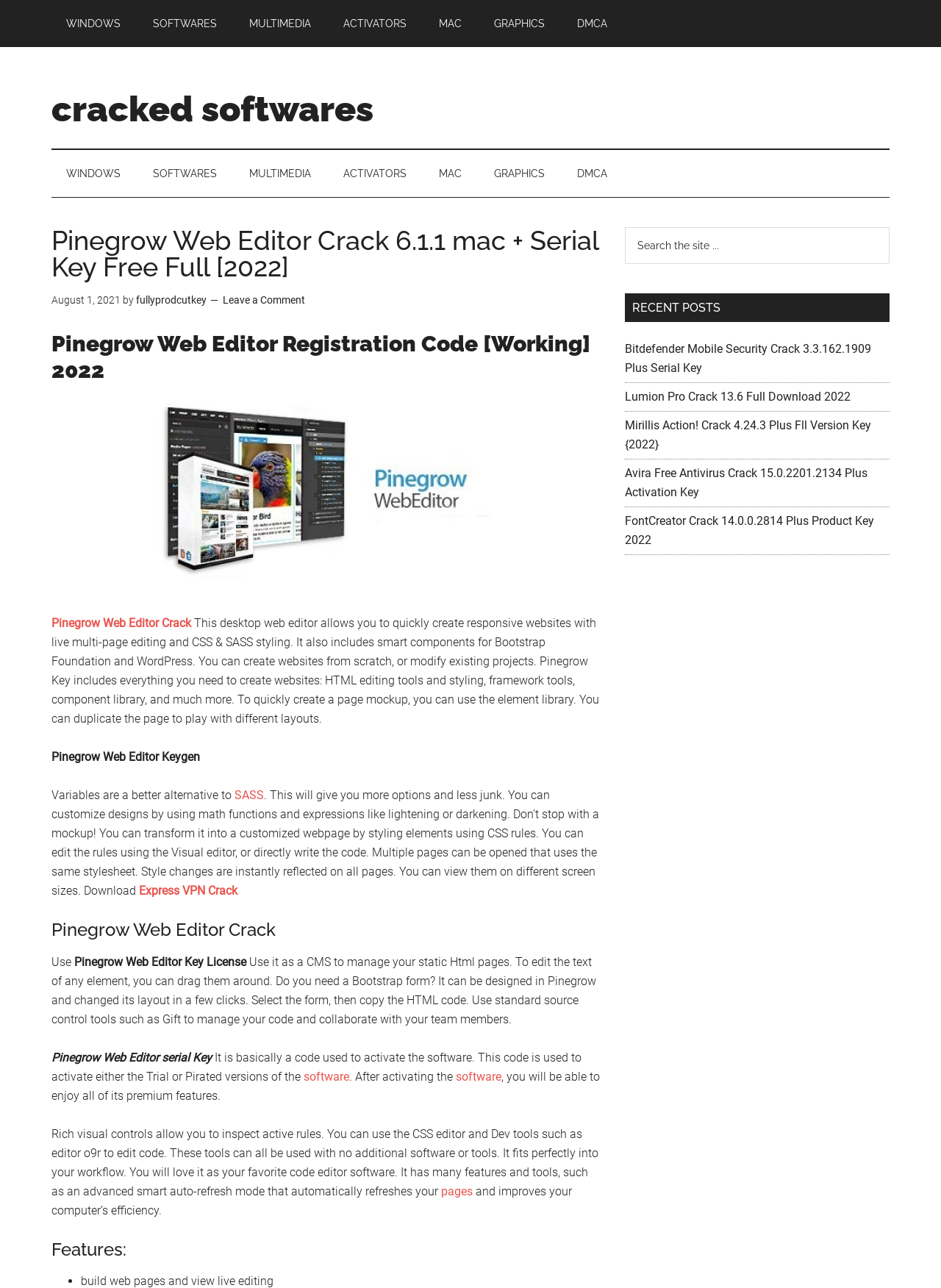How can users edit the text of any element?
Give a one-word or short phrase answer based on the image.

By dragging them around